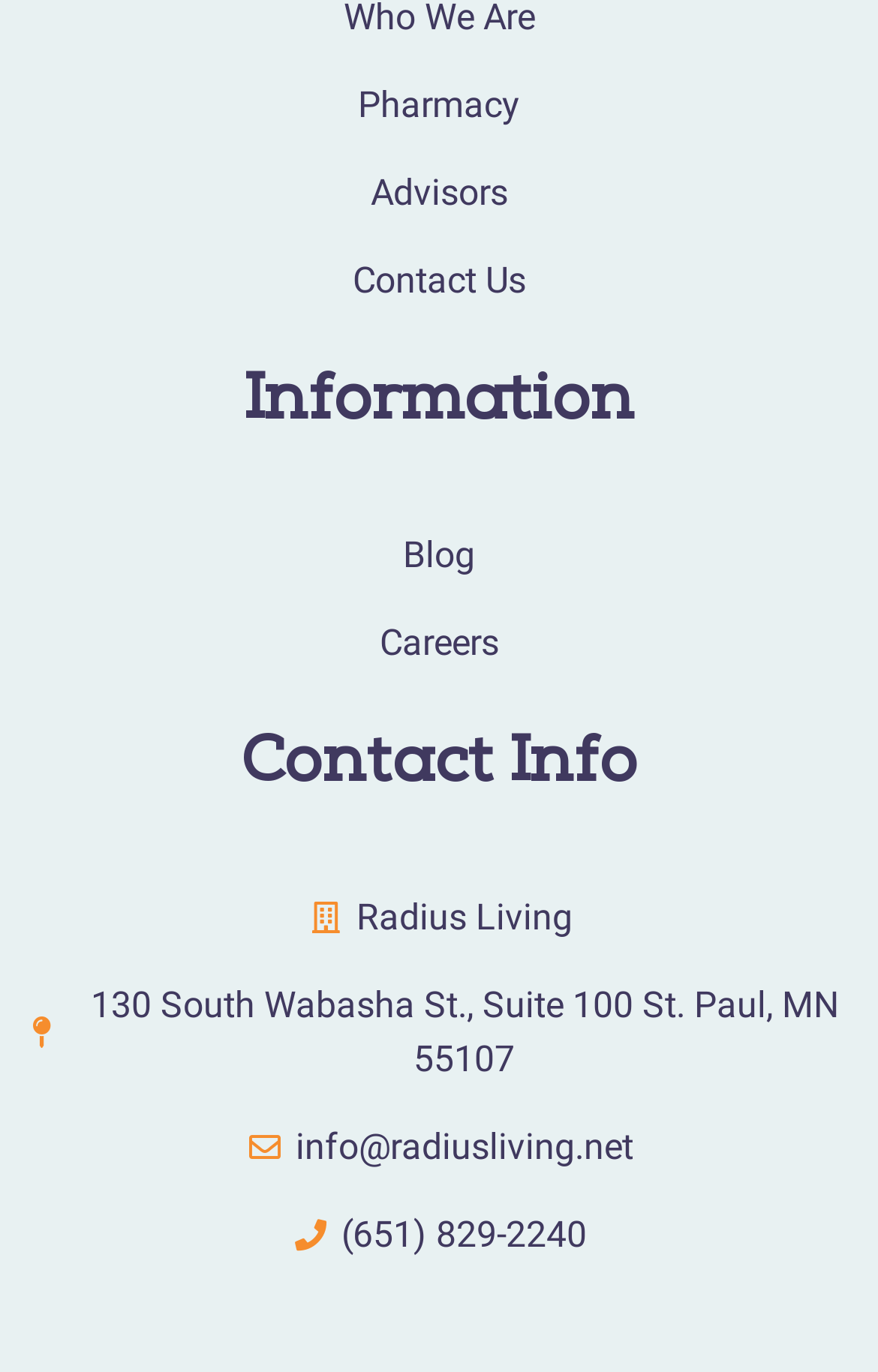Please reply to the following question using a single word or phrase: 
What is the first link on the webpage?

Pharmacy